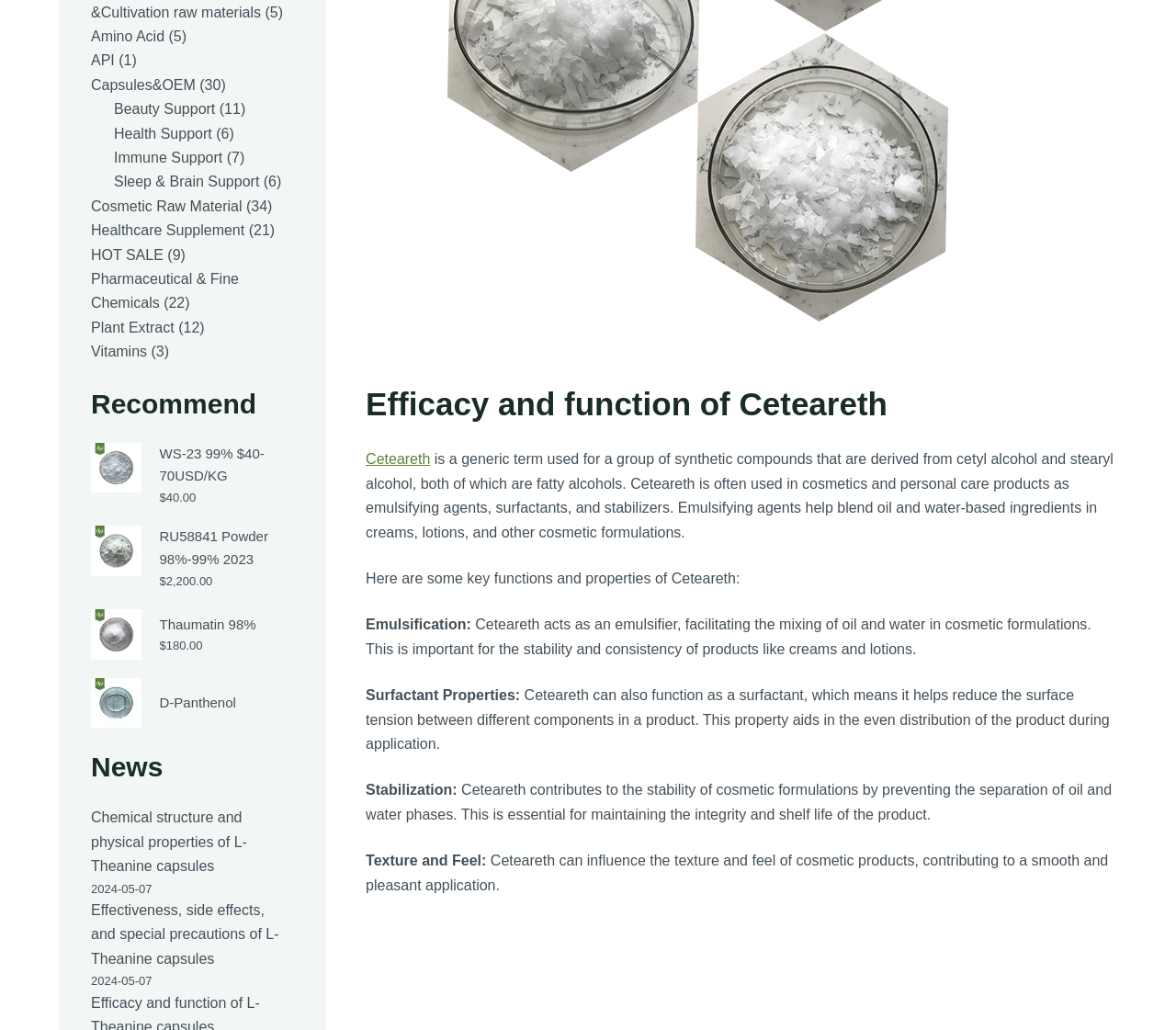With reference to the screenshot, provide a detailed response to the question below:
When was the article 'Chemical structure and physical properties of L-Theanine capsules' published?

On the webpage, I found a link 'Chemical structure and physical properties of L-Theanine capsules' with a corresponding time element showing the date '2024-05-07'. This is the publication date of the article.